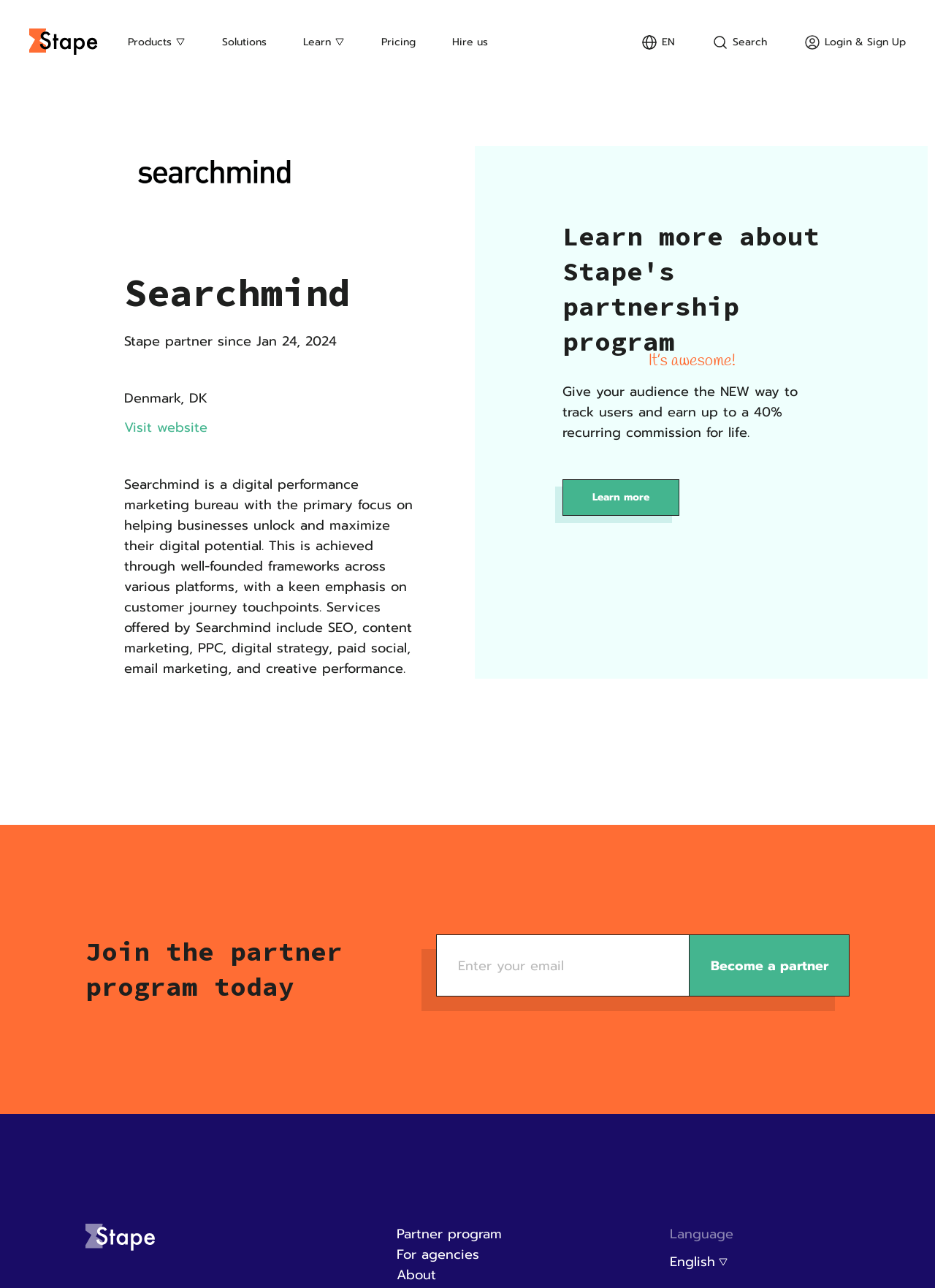Please identify the bounding box coordinates of the element's region that needs to be clicked to fulfill the following instruction: "Enter your email to become a partner". The bounding box coordinates should consist of four float numbers between 0 and 1, i.e., [left, top, right, bottom].

[0.466, 0.725, 0.737, 0.774]